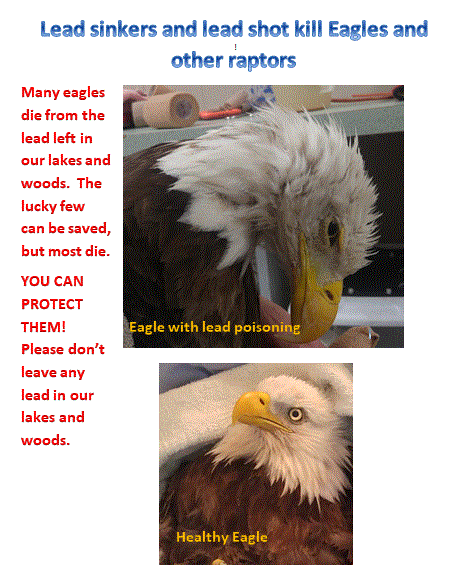Offer a detailed explanation of the image's components.

This image features a public awareness campaign focused on the dangers of lead poisoning to eagles and other raptors. The top portion displays an eagle suffering from lead poisoning, highlighting the tragic impact of environmental negligence. Text accompanying the image reads, "Eagle with lead poisoning," underscoring the serious consequences of lead left in natural habitats. Below, a contrasting image shows a healthy eagle, emphasizing the importance of protecting these majestic birds. Surrounding the images is a poignant message that warns about the lethal risks of lead sinkers and shot, encouraging viewers to remove lead from lakes and woods to safeguard wildlife. The overall design combines informative text with impactful visuals to advocate for environmental responsibility and wildlife conservation.